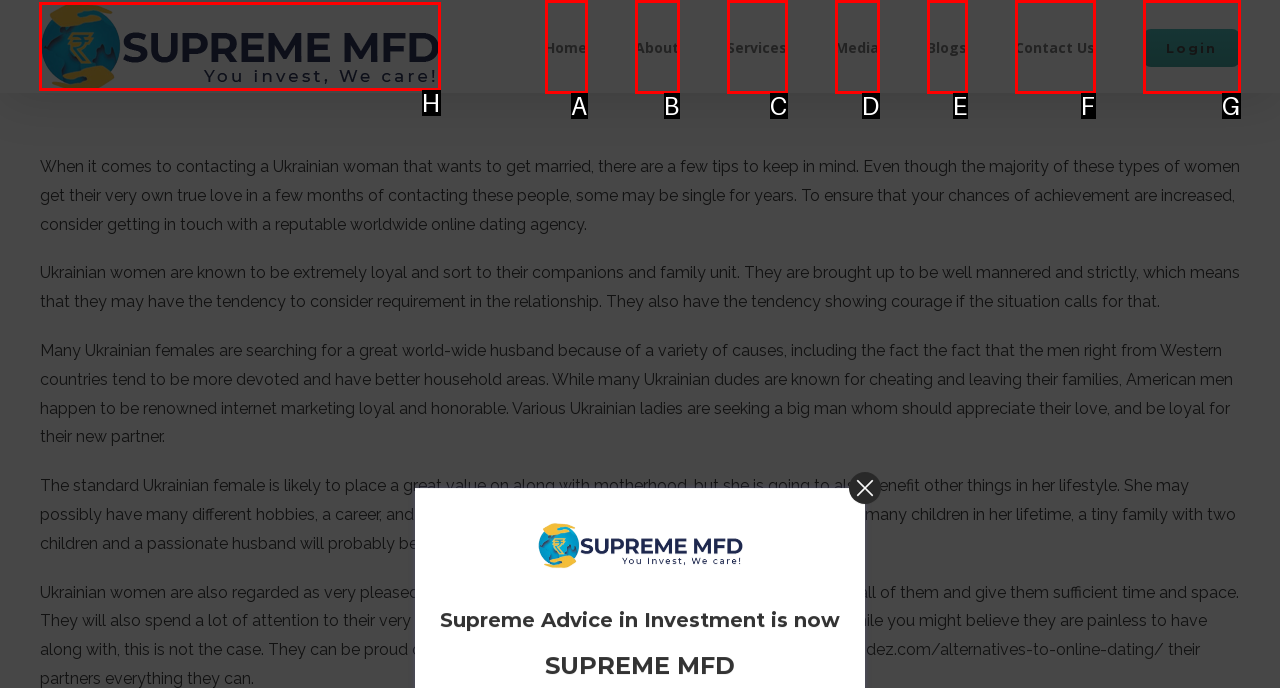Tell me which option I should click to complete the following task: Click the 'Supreme MFD Logo' link Answer with the option's letter from the given choices directly.

H